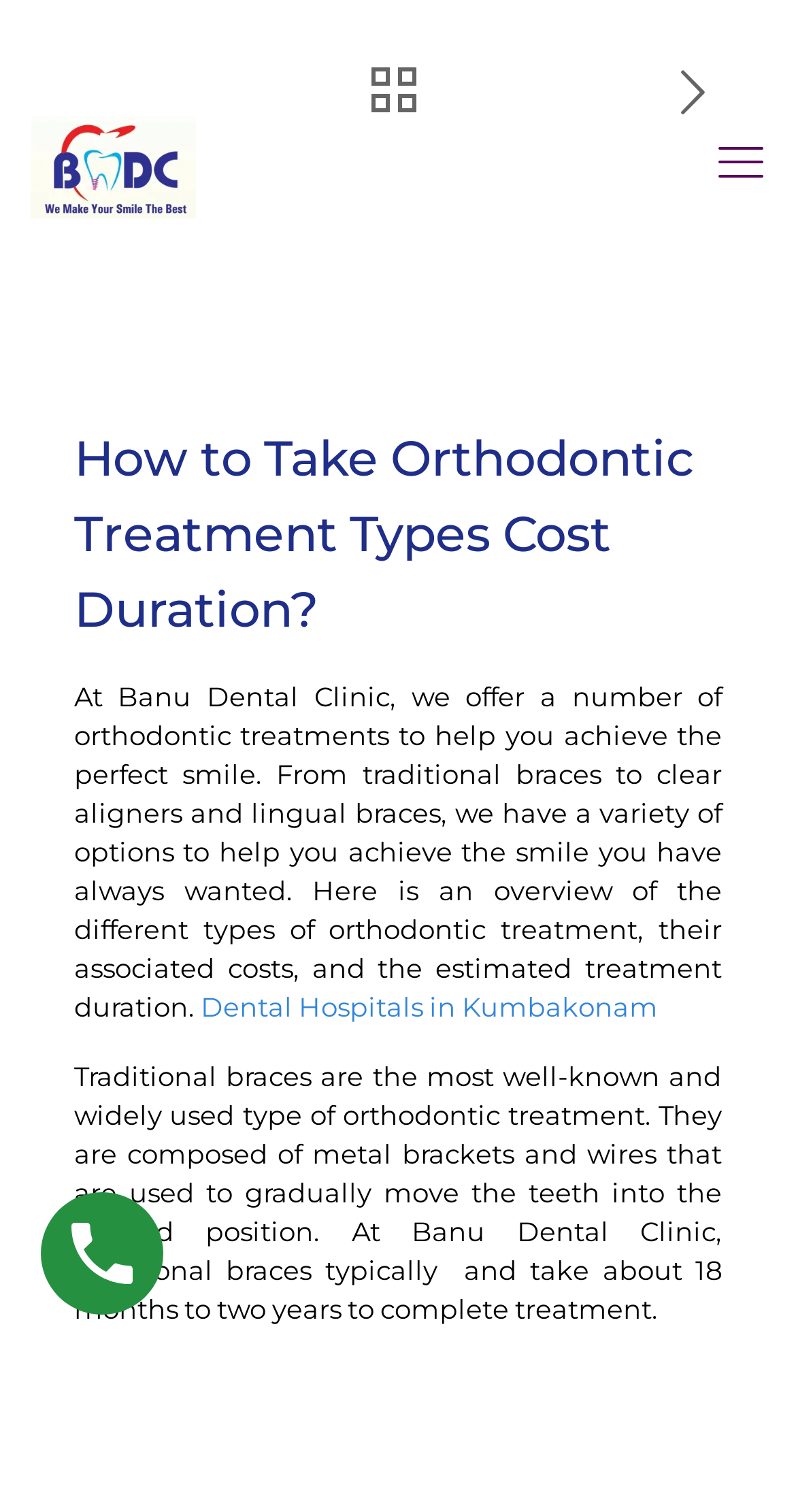Extract the bounding box coordinates of the UI element described by: "Dental Hospitals in Kumbakonam". The coordinates should include four float numbers ranging from 0 to 1, e.g., [left, top, right, bottom].

[0.252, 0.655, 0.834, 0.676]